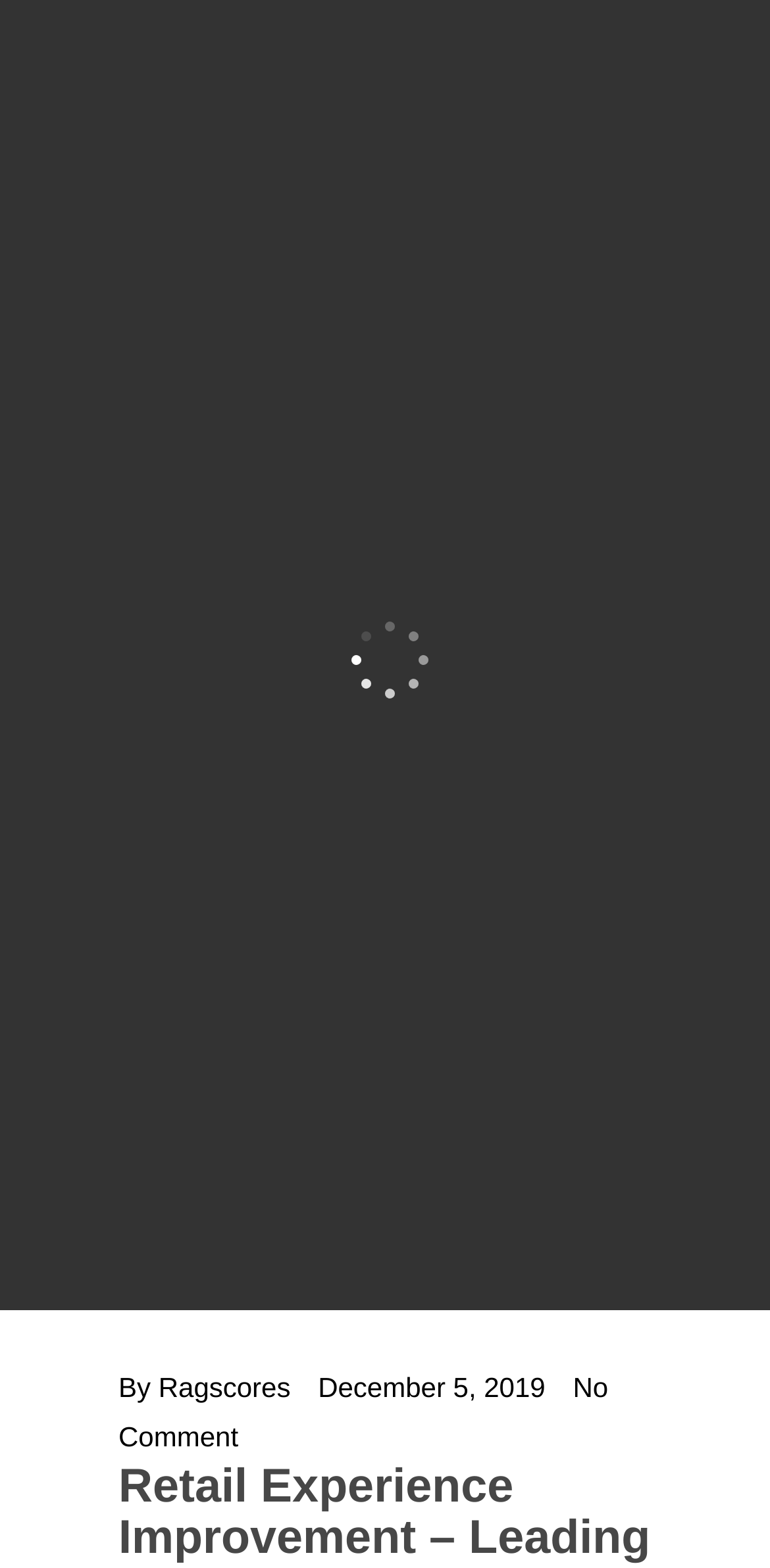Please mark the bounding box coordinates of the area that should be clicked to carry out the instruction: "Toggle navigation".

[0.738, 0.156, 0.846, 0.196]